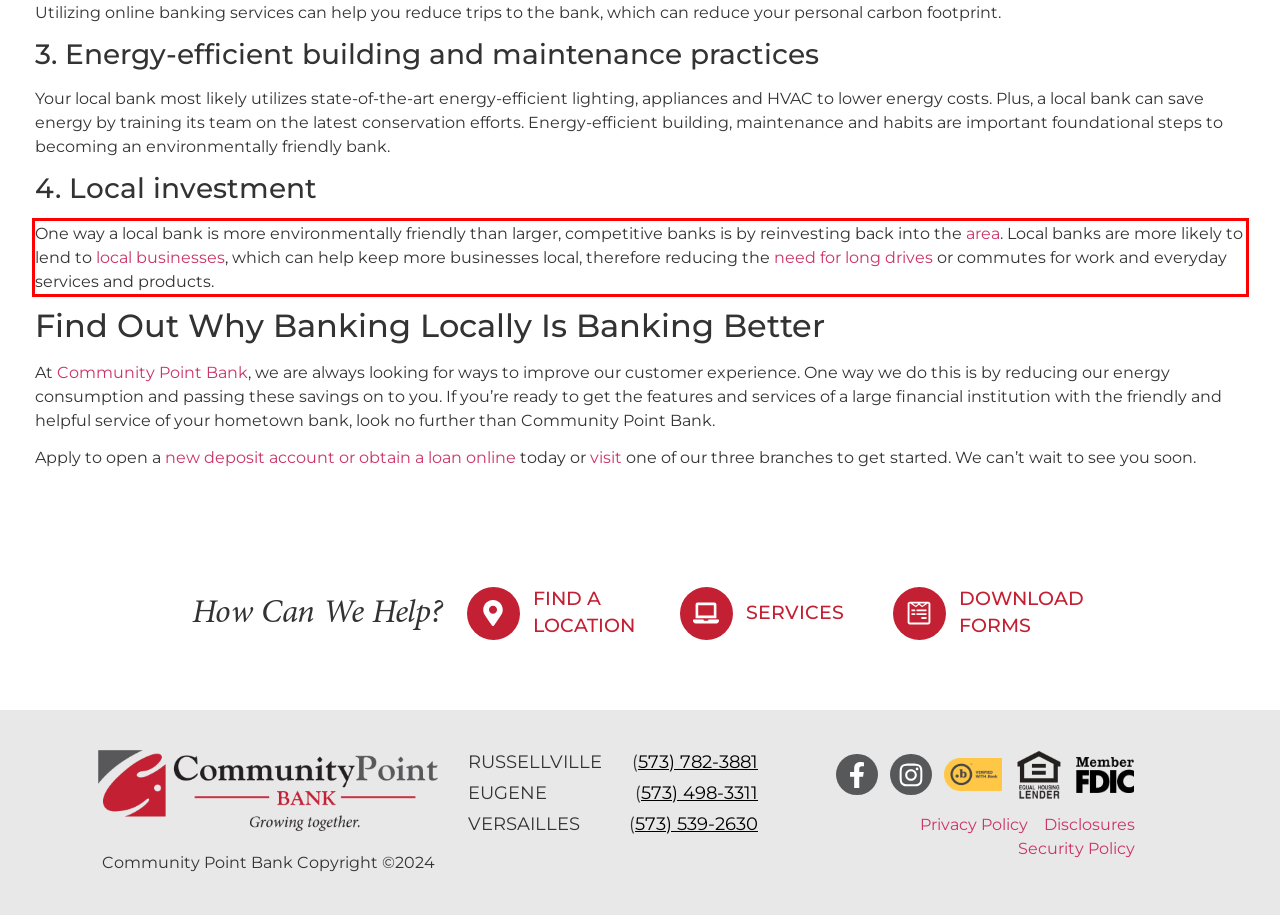Given a screenshot of a webpage containing a red rectangle bounding box, extract and provide the text content found within the red bounding box.

One way a local bank is more environmentally friendly than larger, competitive banks is by reinvesting back into the area. Local banks are more likely to lend to local businesses, which can help keep more businesses local, therefore reducing the need for long drives or commutes for work and everyday services and products.